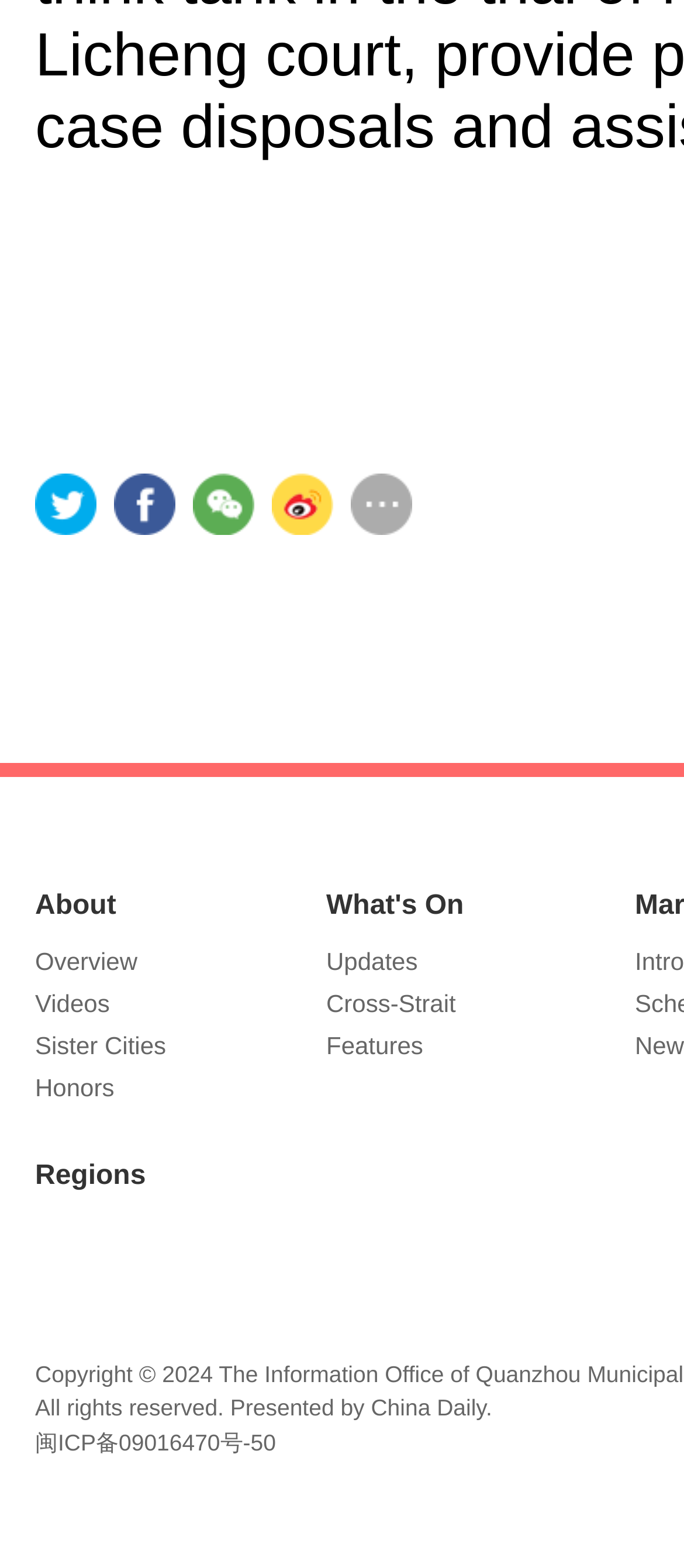What is the copyright information on this webpage?
Respond to the question with a well-detailed and thorough answer.

At the bottom of the webpage, I found the copyright information which states 'Copyright © All rights reserved. Presented by China Daily'.